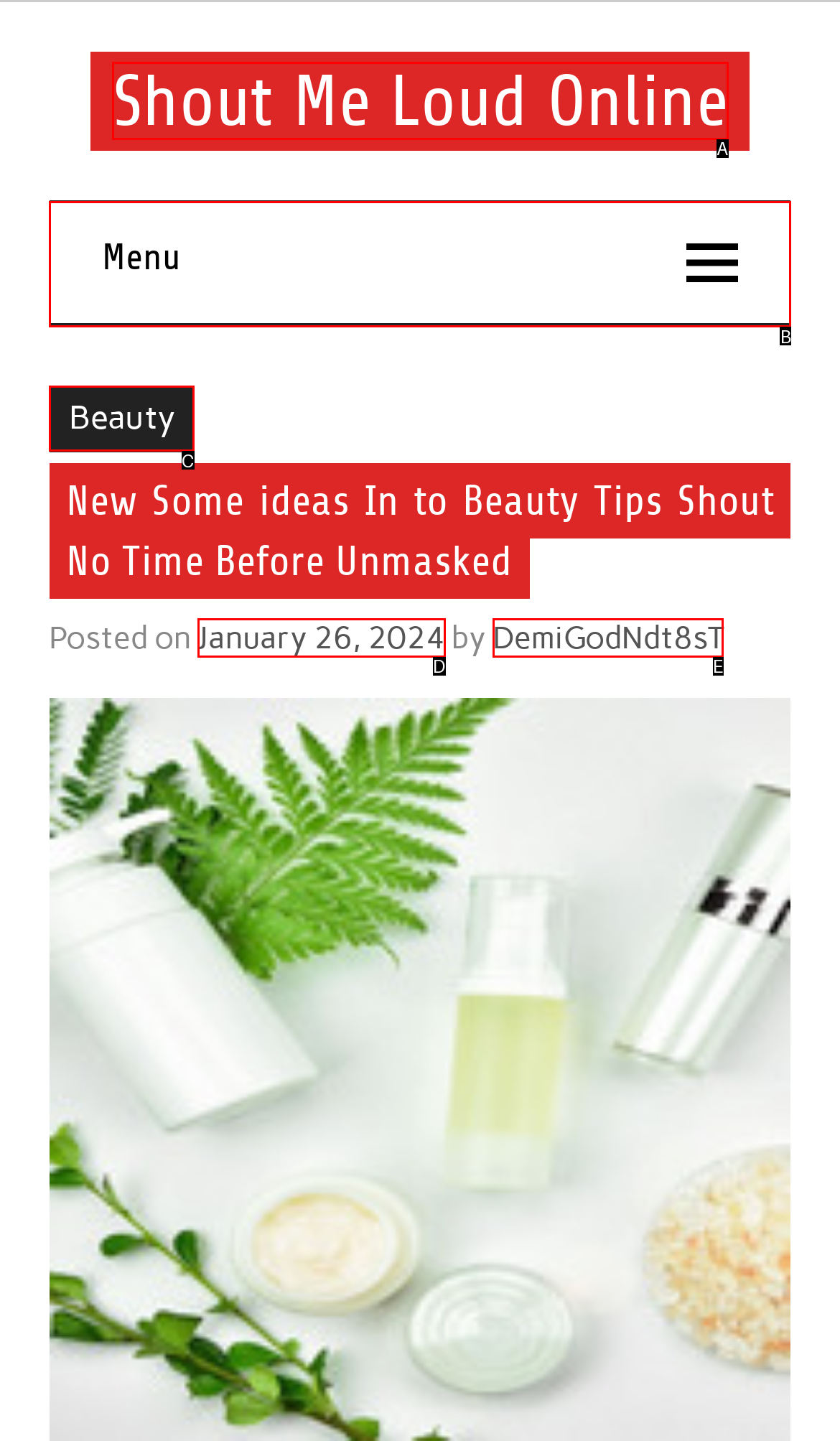Match the following description to the correct HTML element: aria-label="Youtube Lisbon Wedding Planner" Indicate your choice by providing the letter.

None